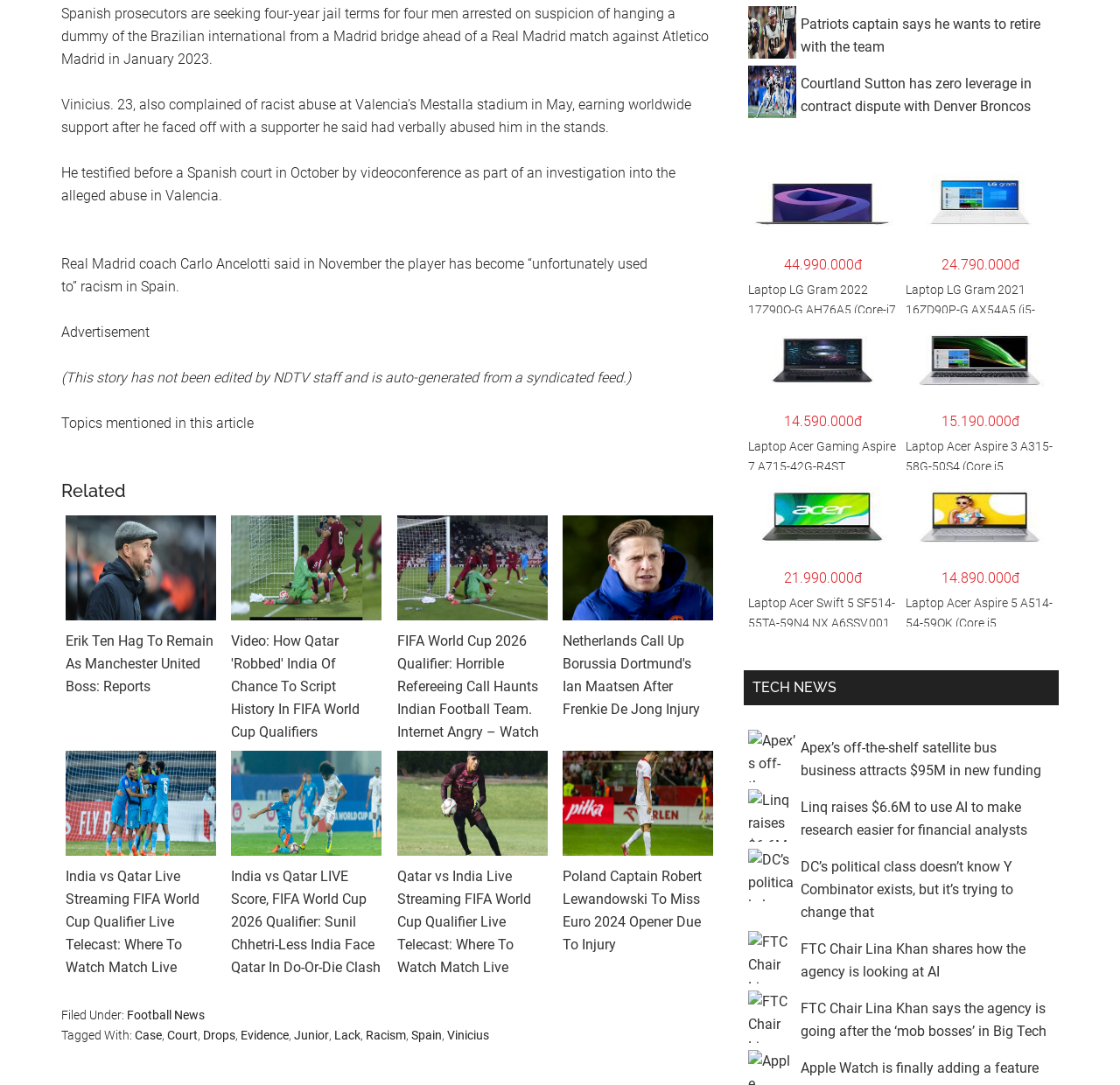Can you find the bounding box coordinates for the element to click on to achieve the instruction: "Read news about Vinicius"?

[0.055, 0.005, 0.633, 0.062]